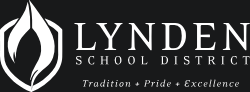Generate a detailed narrative of the image.

The image features the logo of the Lynden School District, presented with a sleek and modern design. The logo prominently displays the words "LYNDEN SCHOOL DISTRICT" in bold, capital letters, emphasizing the identity and authority of the educational institution. Below the district name, the tagline "Tradition + Pride + Excellence" reflects the district's core values and commitment to fostering a positive learning environment. The overall aesthetic combines simplicity with a professional look, effectively representing the district’s mission to provide quality education and community engagement.